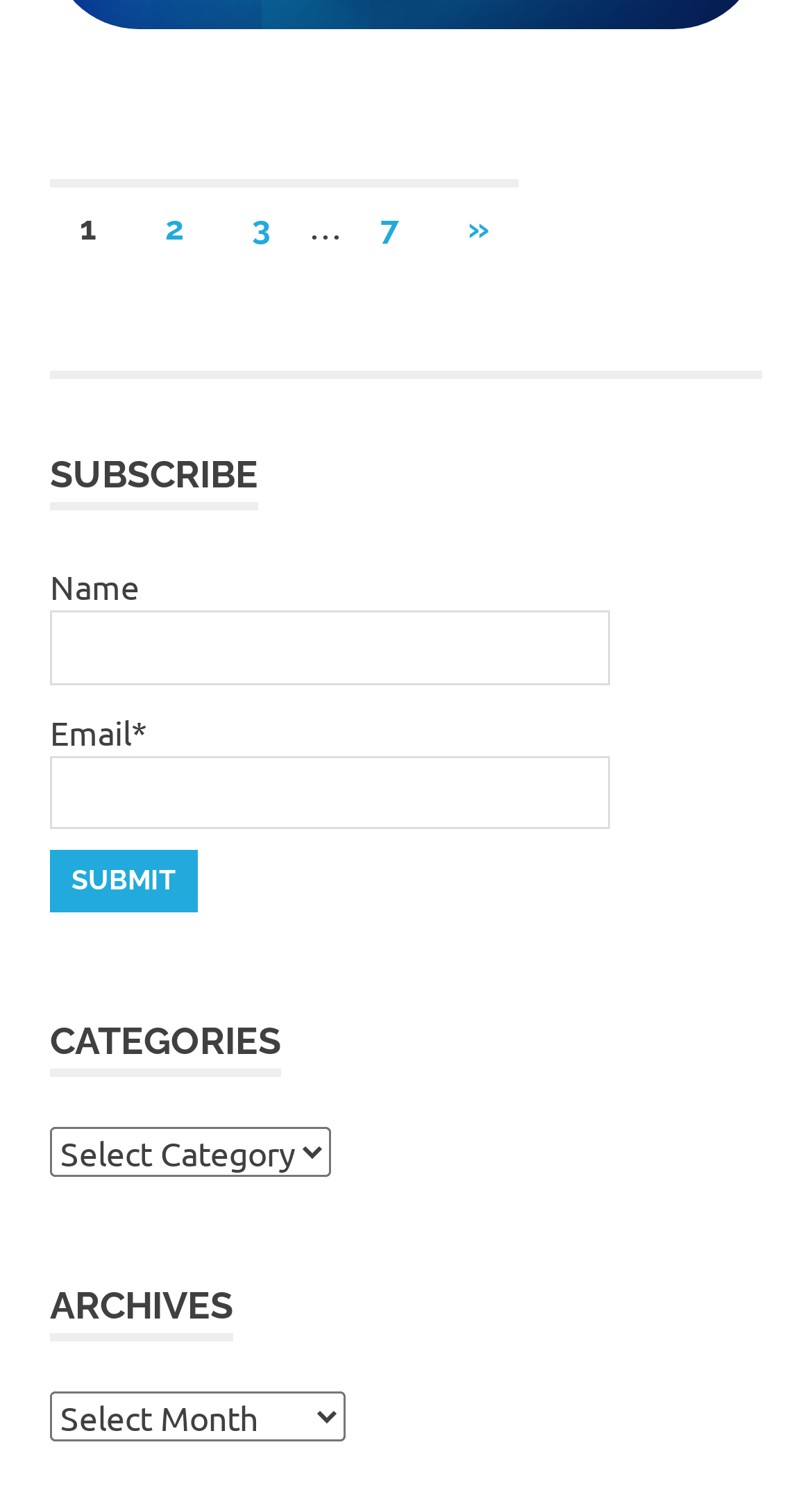Identify the bounding box coordinates for the element that needs to be clicked to fulfill this instruction: "select a category". Provide the coordinates in the format of four float numbers between 0 and 1: [left, top, right, bottom].

[0.062, 0.748, 0.408, 0.781]